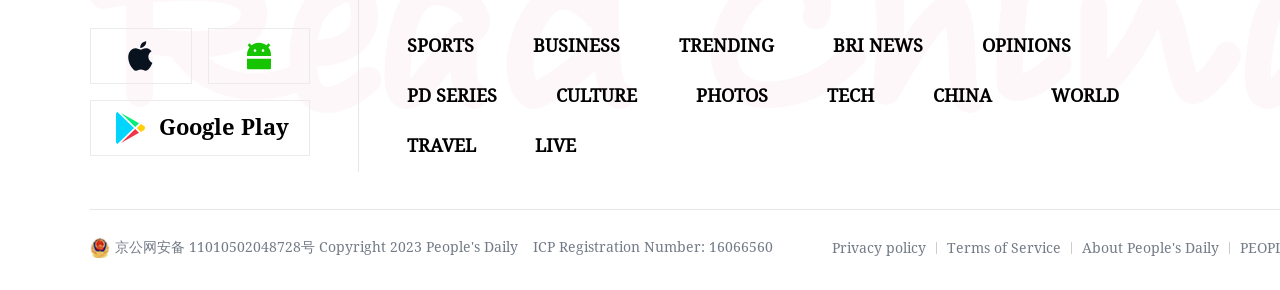Find the bounding box coordinates for the area that should be clicked to accomplish the instruction: "Read news about sports".

[0.318, 0.121, 0.37, 0.193]